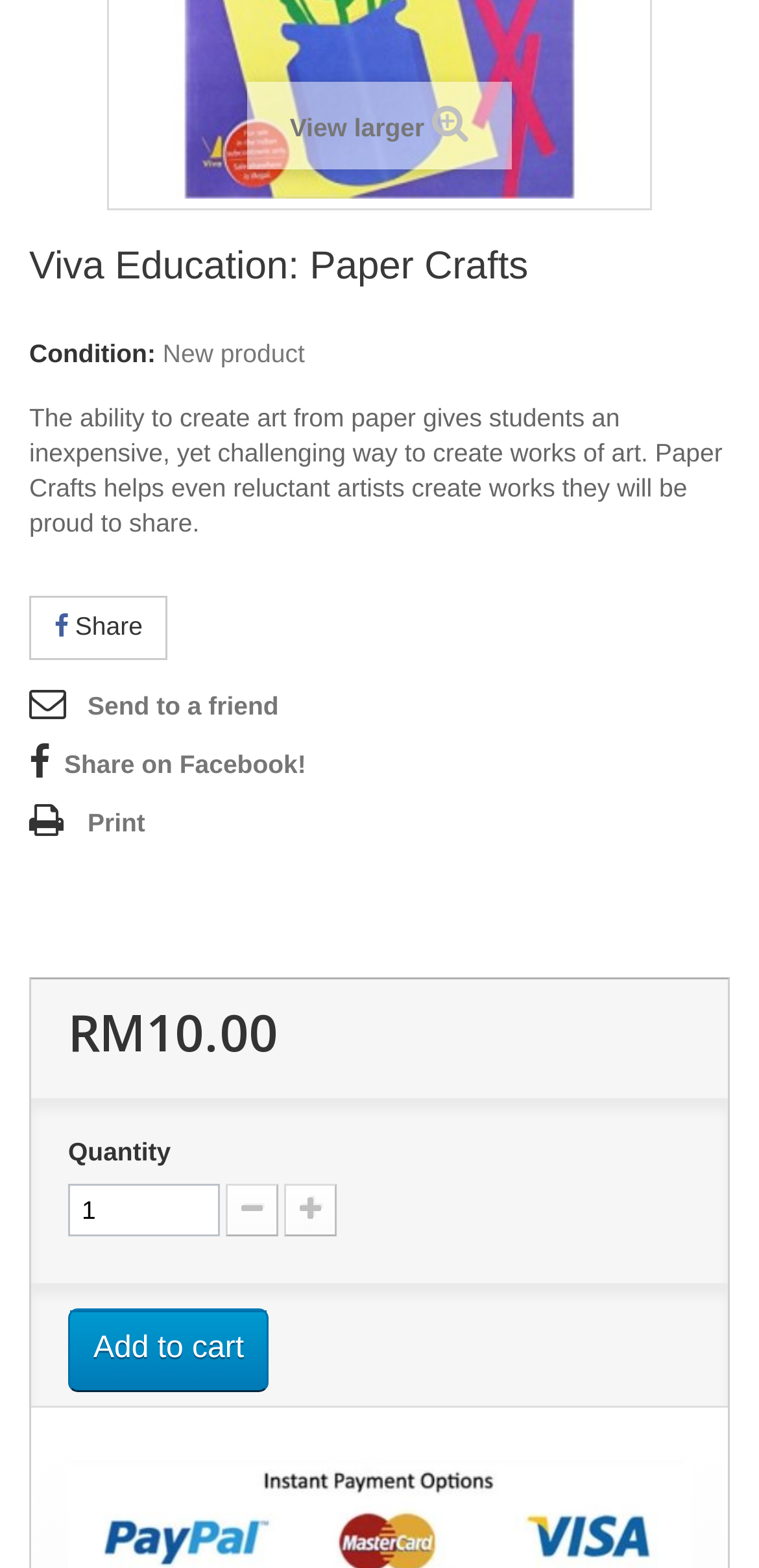What is the price of the product?
Provide an in-depth and detailed answer to the question.

The price of the product is mentioned on the webpage as 'RM10.00', which is located below the product description.